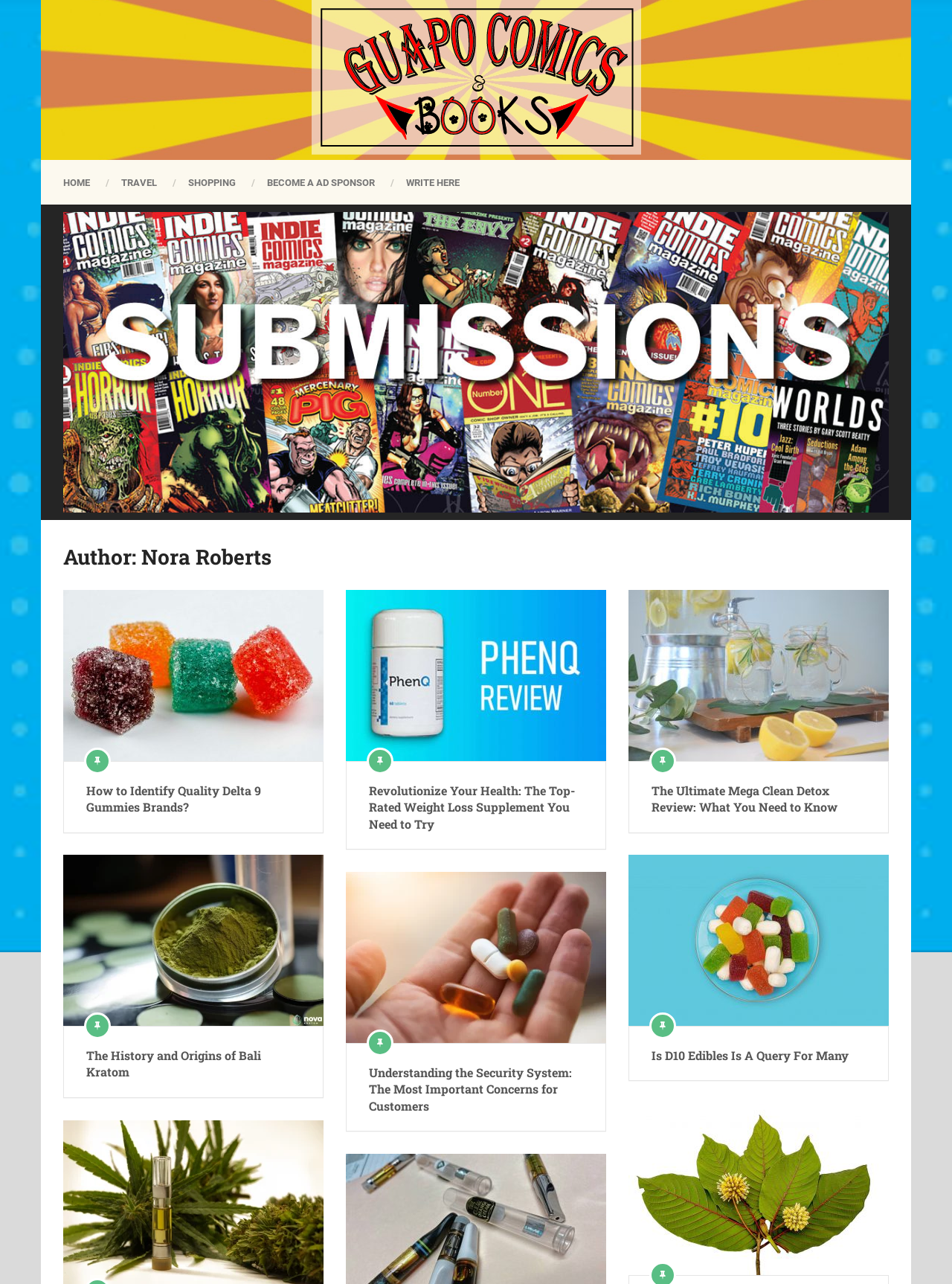Explain in detail what you observe on this webpage.

This webpage is about Nora Roberts, an author, and is hosted on Guapocomicsandbooks. At the top, there is a heading with the website's name, accompanied by an image and a link. Below this, there are five links to different sections of the website, including "HOME", "TRAVEL", "SHOPPING", "BECOME A AD SPONSOR", and "WRITE HERE". 

The main content of the webpage is divided into five sections, each containing an article with a heading and a link. The articles are arranged in two columns, with three articles on the left and two on the right. The headings of the articles include "How to Identify Quality Delta 9 Gummies Brands?", "Revolutionize Your Health: The Top-Rated Weight Loss Supplement You Need to Try", "The Ultimate Mega Clean Detox Review: What You Need to Know", "The History and Origins of Bali Kratom", and "Is D10 Edibles Is A Query For Many". Each article has a link with an icon and an image. 

There are also two more articles at the bottom of the webpage, one with the heading "Understanding the Security System: The Most Important Concerns for Customers" and another with a link to "Red Maeng Da Kratom Strains".